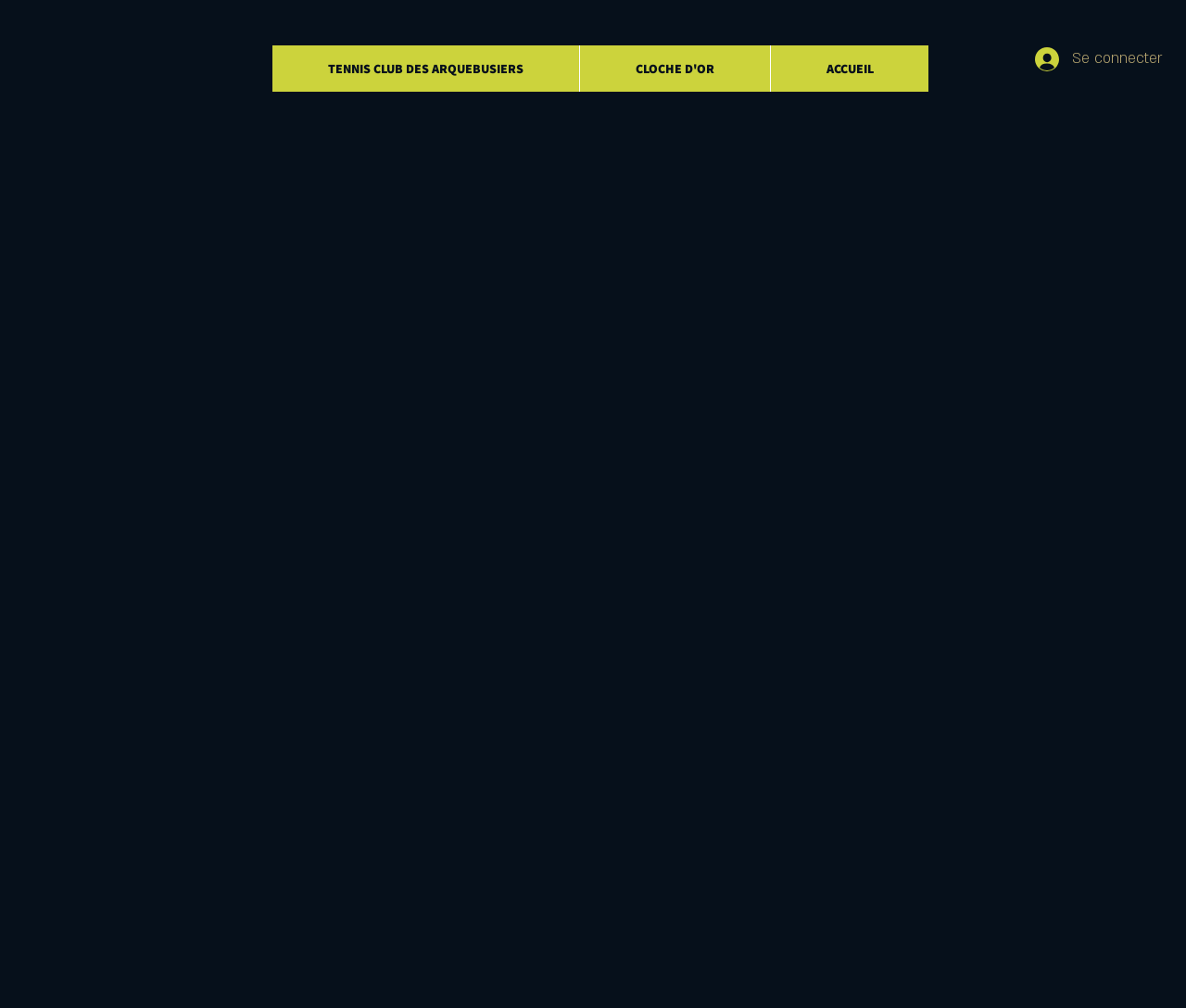Find the bounding box of the UI element described as follows: "TENNIS CLUB DES ARQUEBUSIERS".

[0.23, 0.045, 0.488, 0.091]